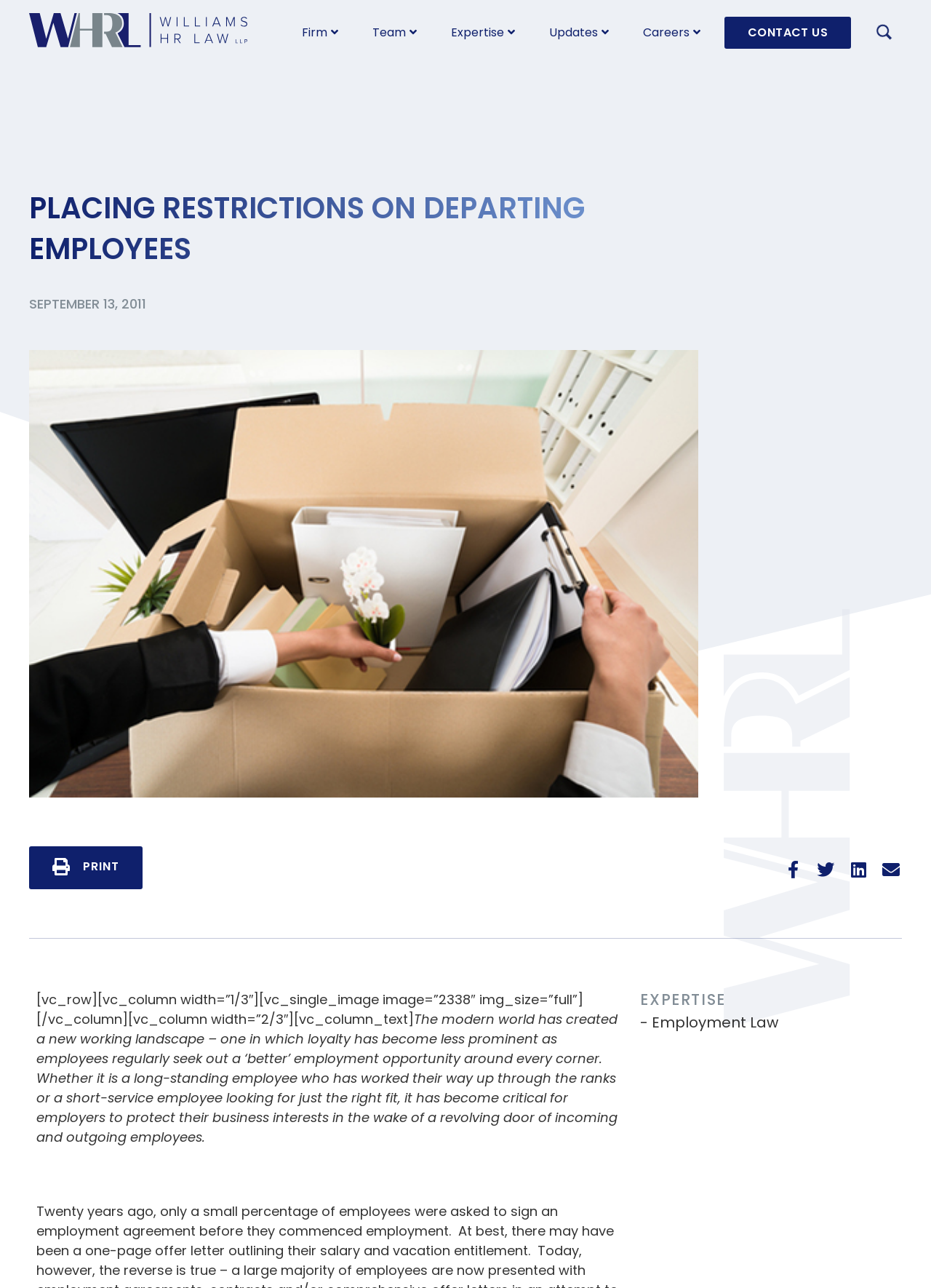Based on the image, provide a detailed response to the question:
What is the firm's expertise?

I found the answer by looking at the section with the heading 'EXPERTISE' and found a link that says 'Employment Law', which suggests that the firm has expertise in this area.